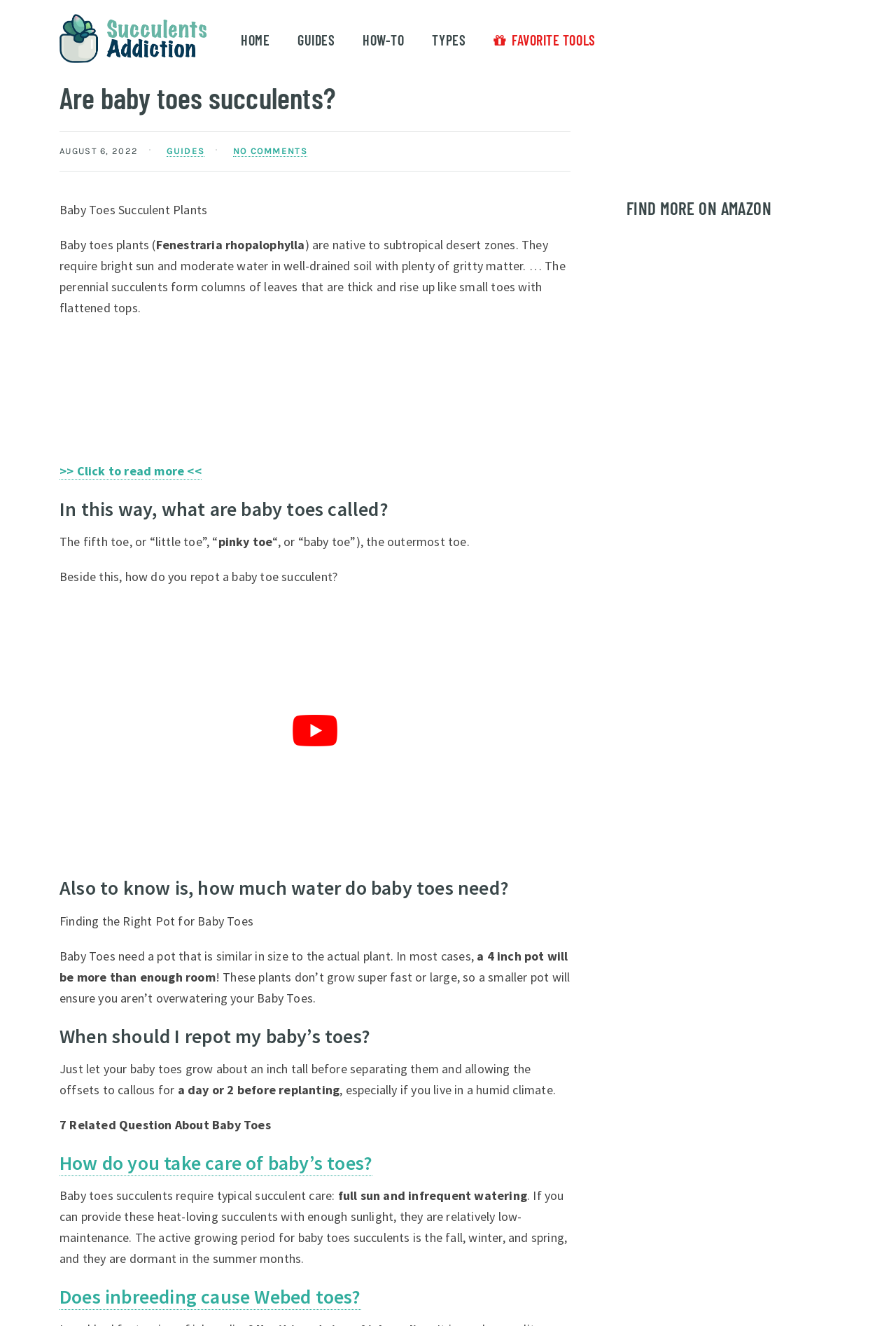How often should you water Baby Toes?
Answer with a single word or phrase by referring to the visual content.

Moderate water